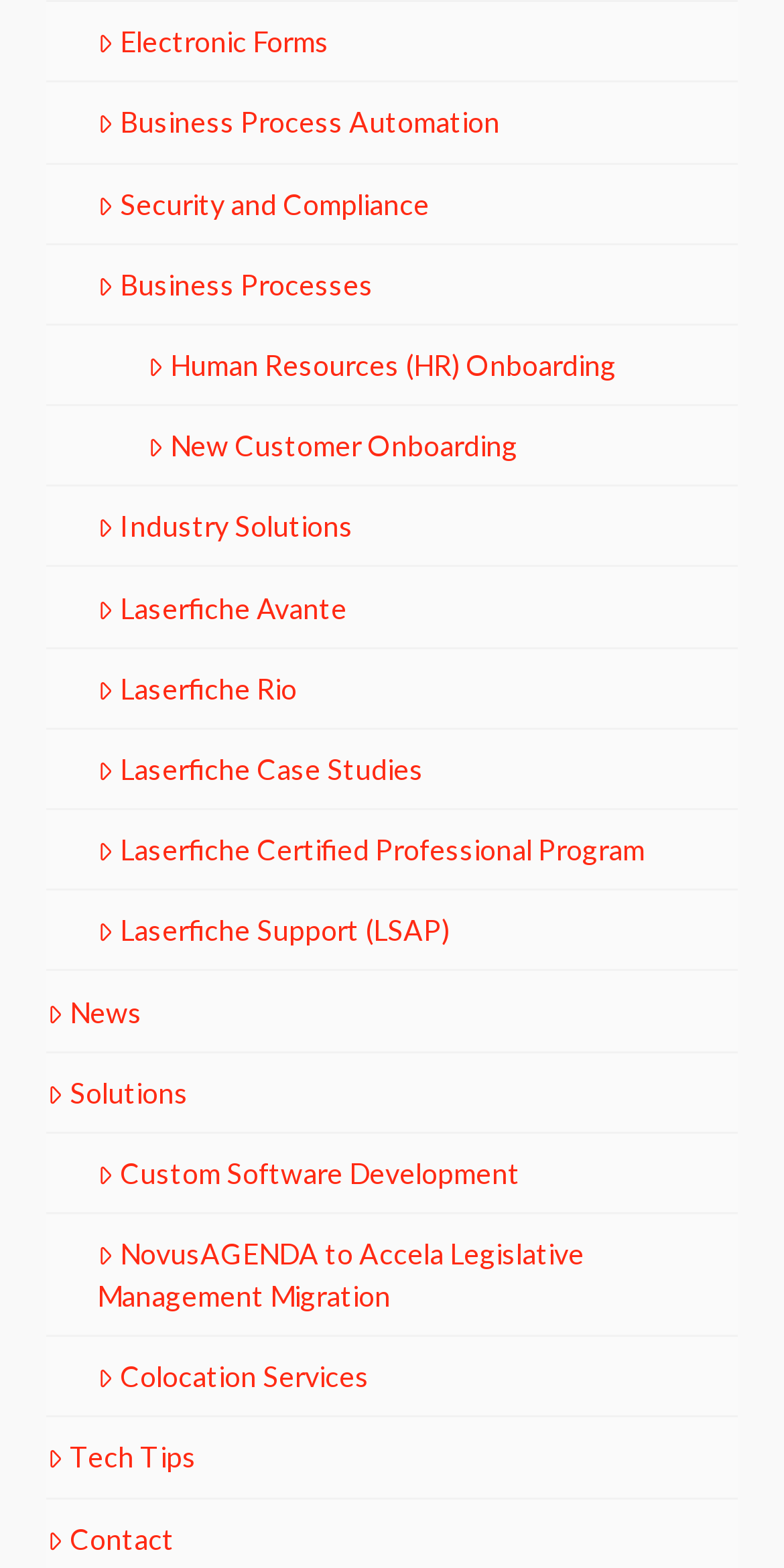What is the last link on the webpage? Refer to the image and provide a one-word or short phrase answer.

Contact